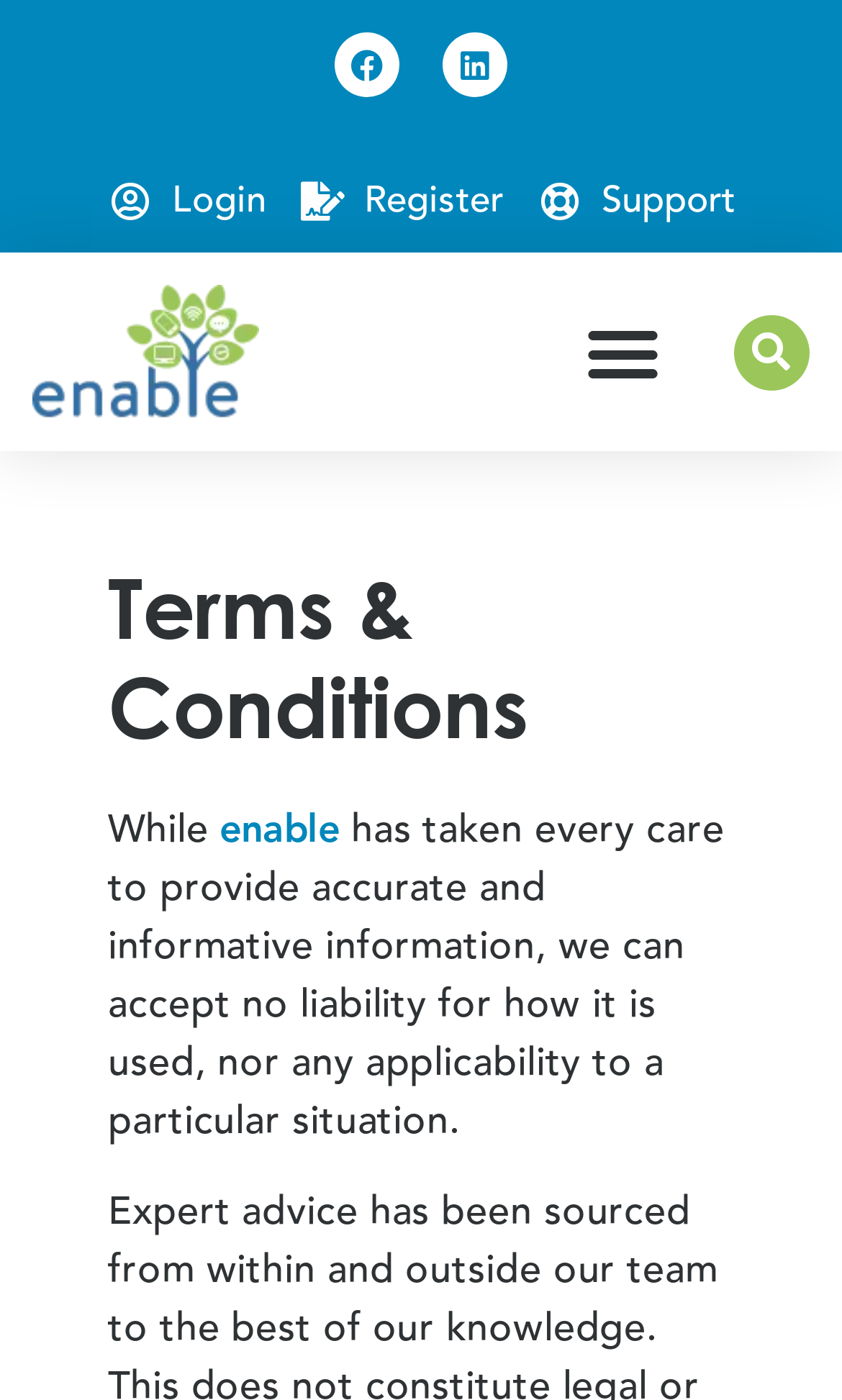Using the information from the screenshot, answer the following question thoroughly:
How many social media links are available?

I counted the number of social media links available on the webpage, which are Facebook and Linkedin, so the answer is 2.